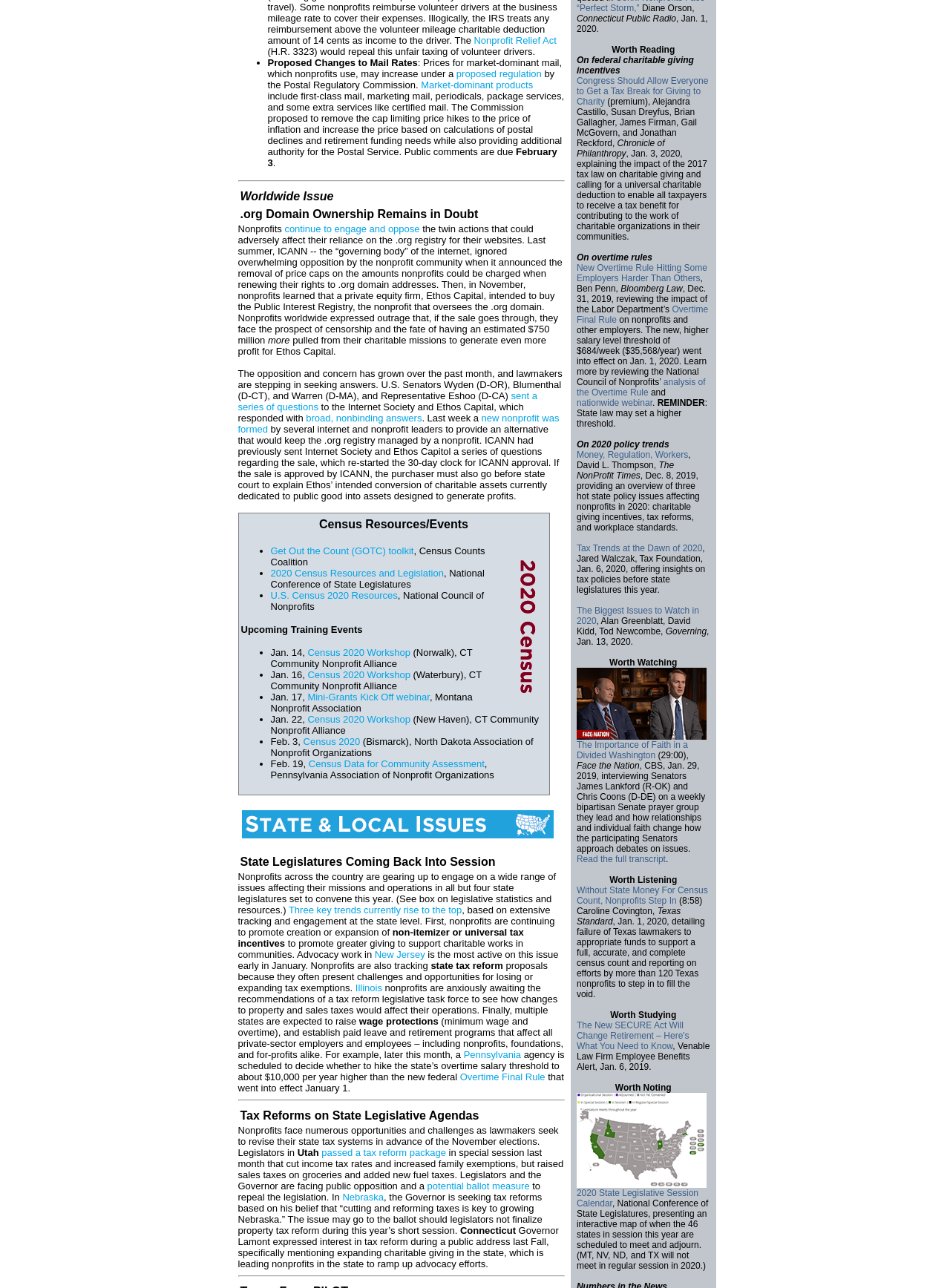Determine the bounding box coordinates of the element's region needed to click to follow the instruction: "Click on 'Nonprofit Relief Act'". Provide these coordinates as four float numbers between 0 and 1, formatted as [left, top, right, bottom].

[0.499, 0.027, 0.586, 0.036]